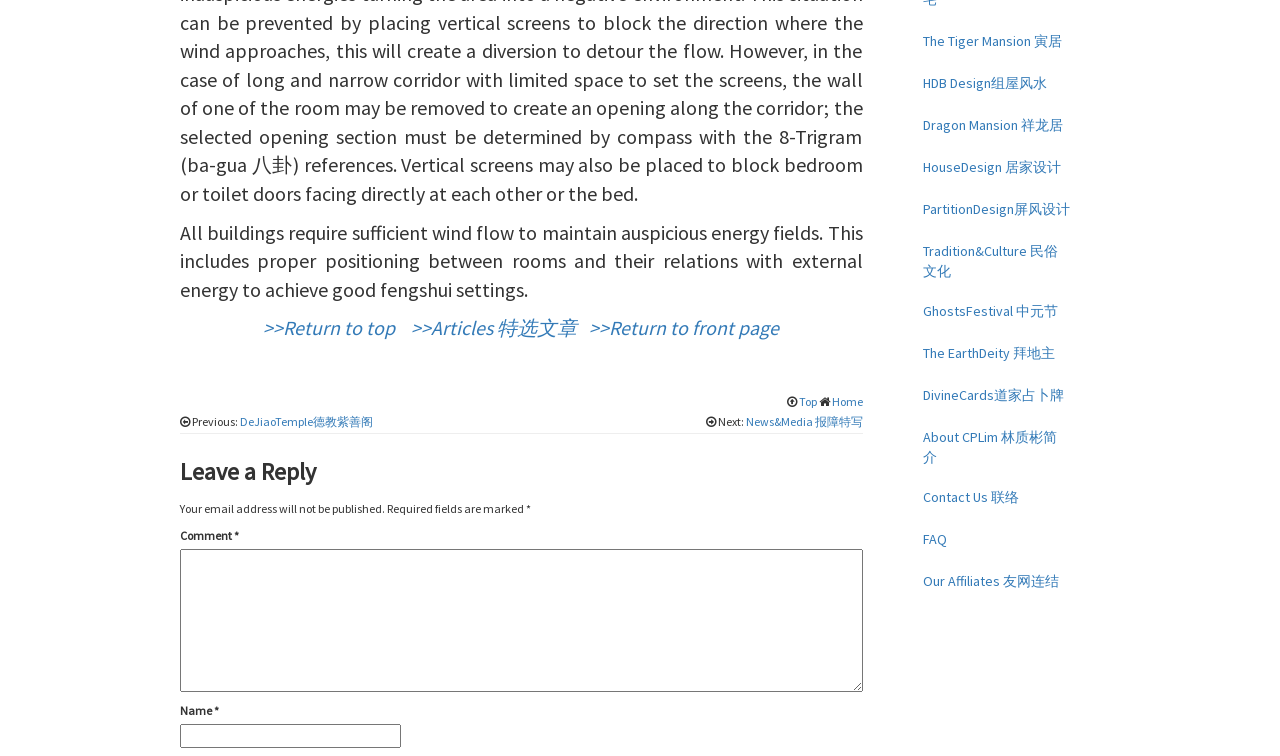Please provide a brief answer to the question using only one word or phrase: 
What is the topic of this webpage?

Fengshui